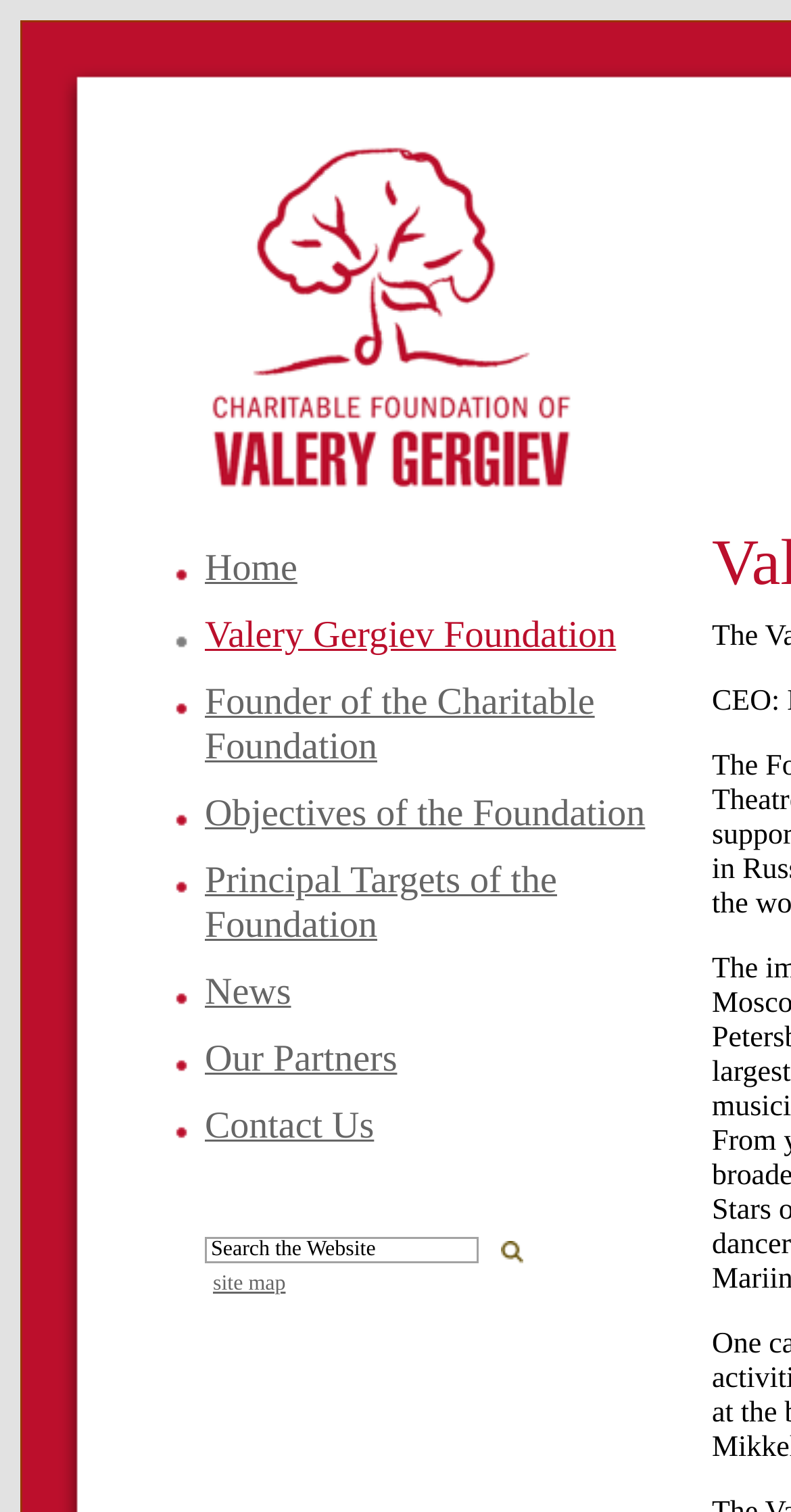Could you indicate the bounding box coordinates of the region to click in order to complete this instruction: "Search the Website".

[0.259, 0.817, 0.605, 0.835]